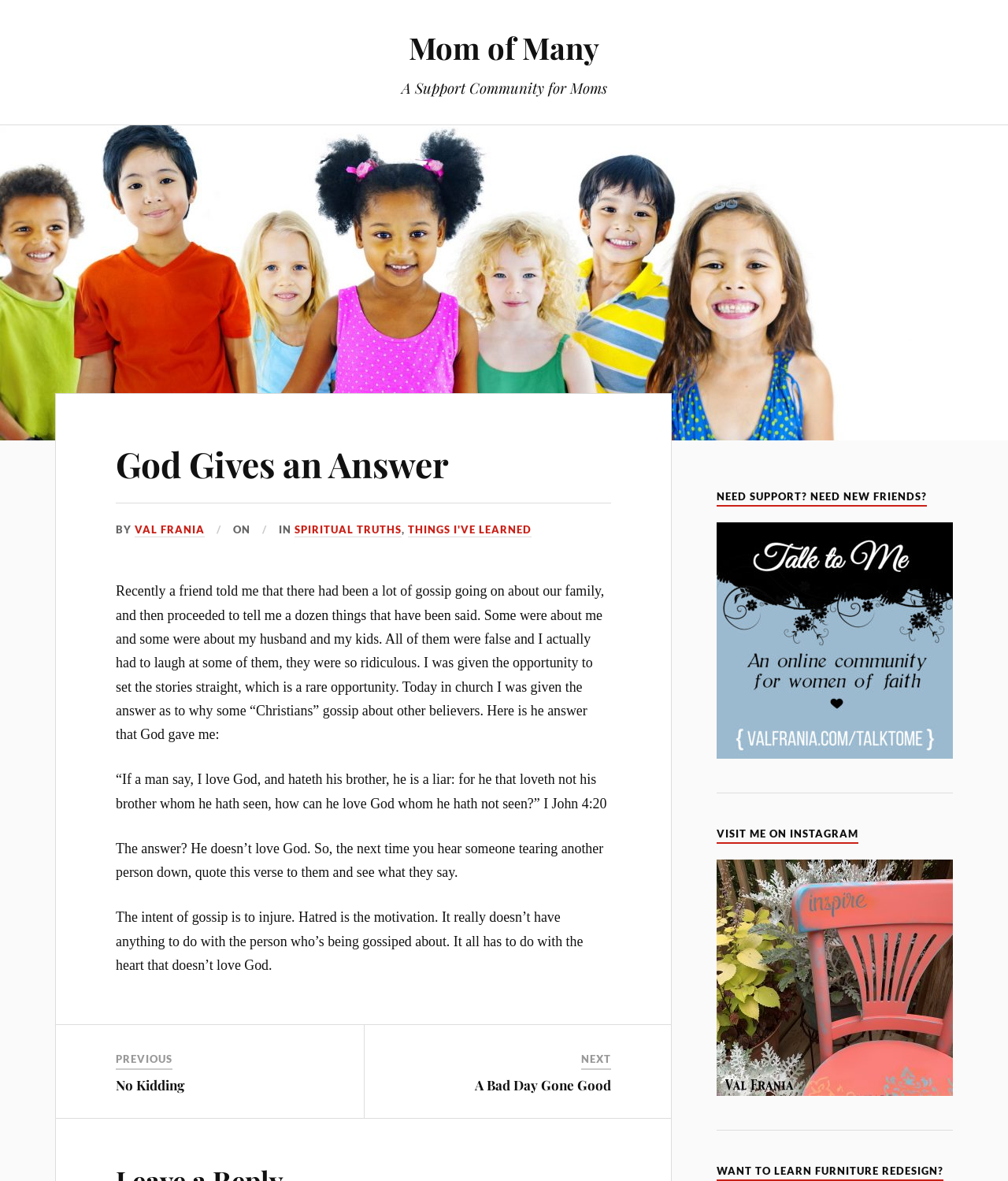What is the author's attitude towards gossip?
Based on the content of the image, thoroughly explain and answer the question.

The author's attitude towards gossip can be inferred as negative because they quote a Bible verse that condemns gossip and also mention that the intent of gossip is to injure, which implies that they do not condone gossip.